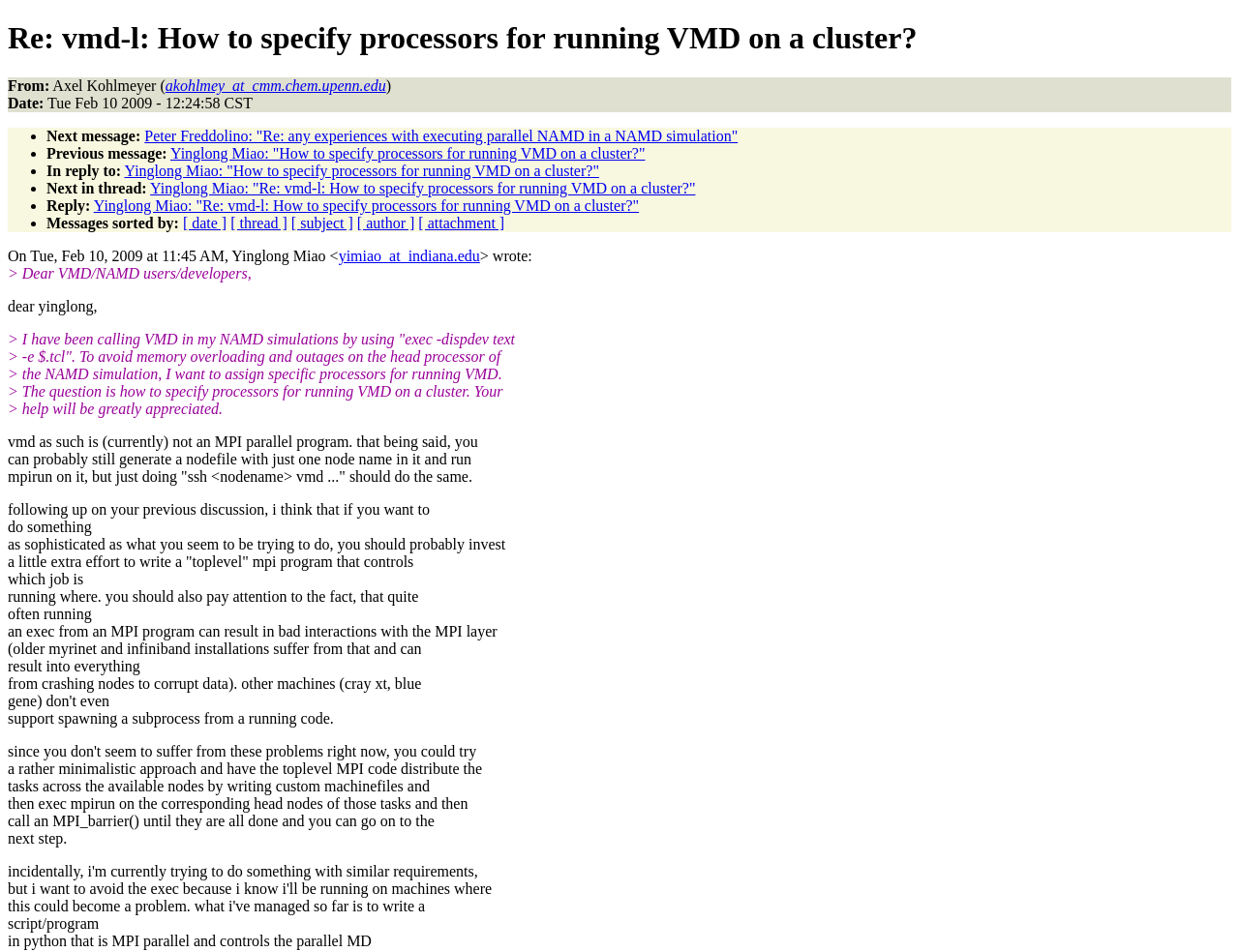Who is the sender of the email?
Could you answer the question in a detailed manner, providing as much information as possible?

The sender of the email is Axel Kohlmeyer, which can be inferred from the 'From:' section at the top of the webpage, where it says 'From: Axel Kohlmeyer (akohlmey_at_cmm.chem.upenn.edu)'.